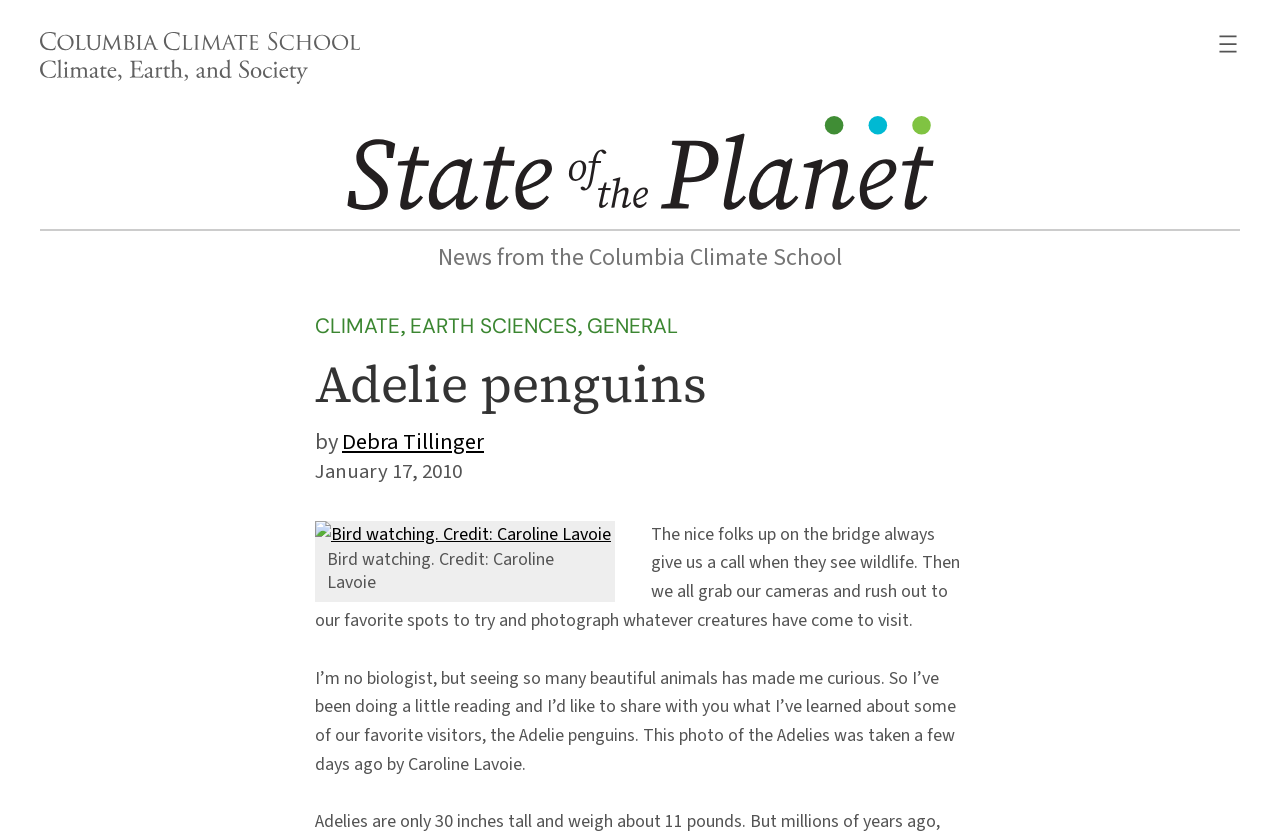Please locate the bounding box coordinates of the element that should be clicked to achieve the given instruction: "Read the article about Should America Support Ukraine?".

None